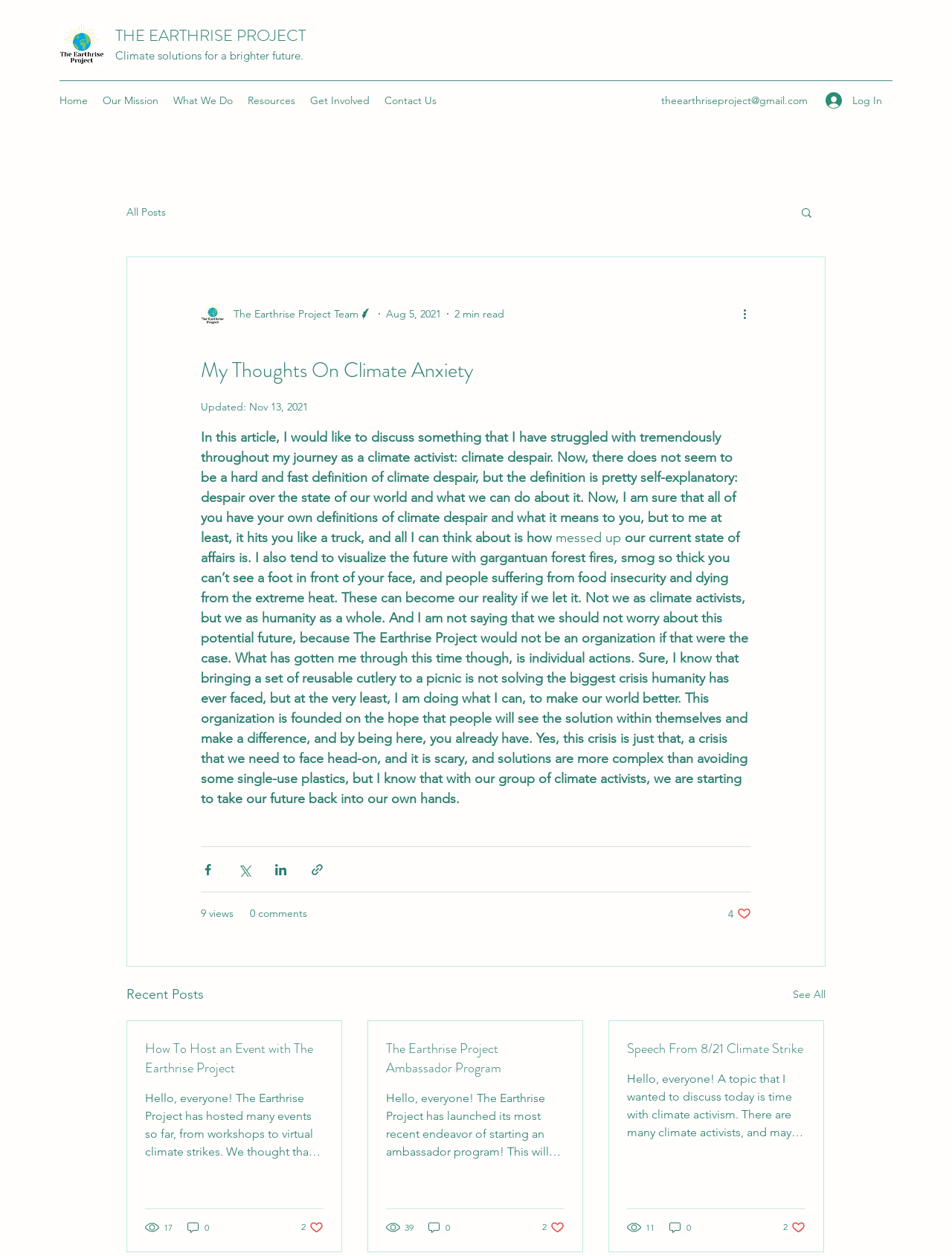Please locate the bounding box coordinates of the region I need to click to follow this instruction: "Click the 'Log In' button".

[0.856, 0.069, 0.938, 0.091]